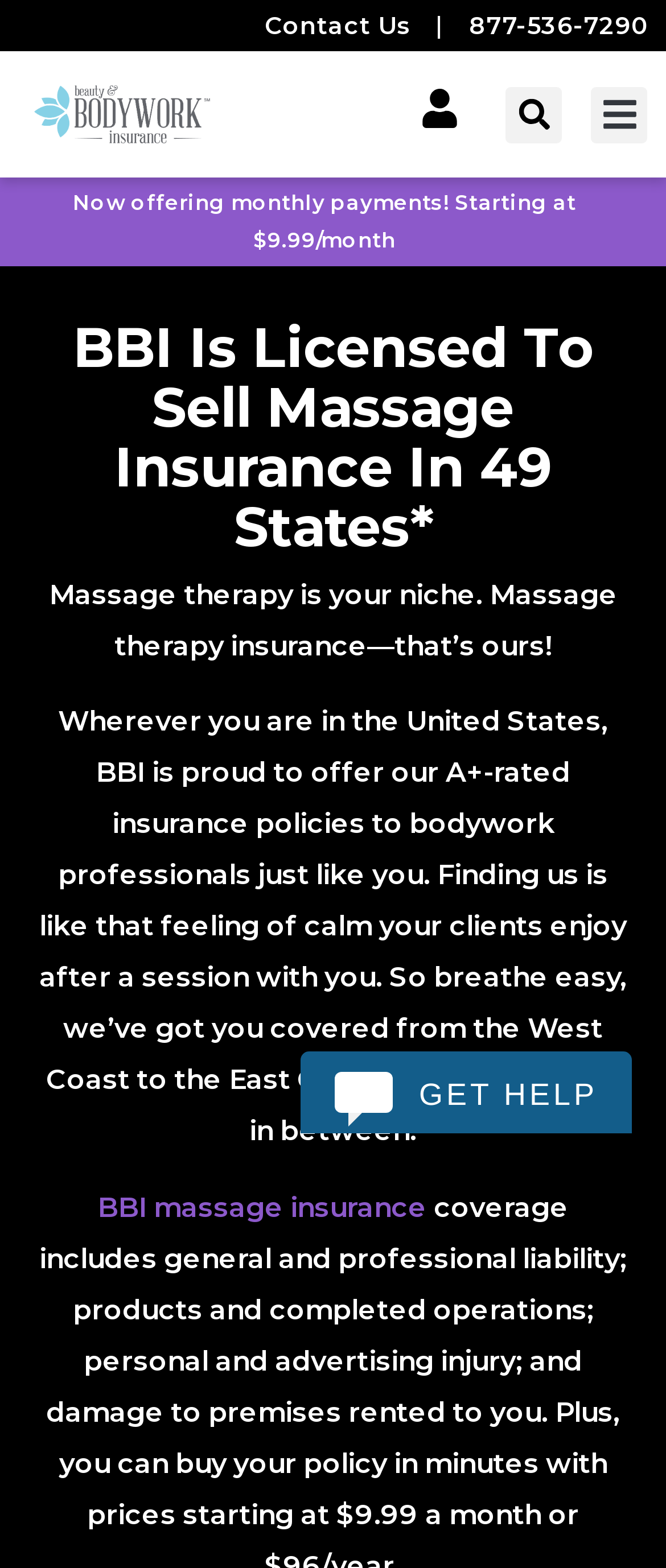Offer a meticulous caption that includes all visible features of the webpage.

The webpage is about Beauty and Bodywork Insurance, which offers massage therapy business insurance in 49 states, excluding Missouri. At the top left corner, there is a logo of BBI, accompanied by a phone number and a "Contact Us" link. On the top right corner, there is a search bar with a "Search" button and a "Menu Toggle" button.

Below the top navigation, there is a prominent link announcing that the company is now offering monthly payments starting at $9.99/month. Underneath, there is a heading stating that BBI is licensed to sell massage insurance in 49 states. 

The main content of the page is divided into two sections. The first section has a brief introduction to the company, stating that massage therapy is the user's niche, and massage therapy insurance is theirs. The second section provides more detailed information about the company's insurance policies, mentioning that they offer A+-rated policies to bodywork professionals across the United States. 

On the right side of the page, there is a "BBI massage insurance" link. At the bottom of the page, there is a "Live Chat Button" with a "GET HELP" button that can be pressed to initiate a live chat.